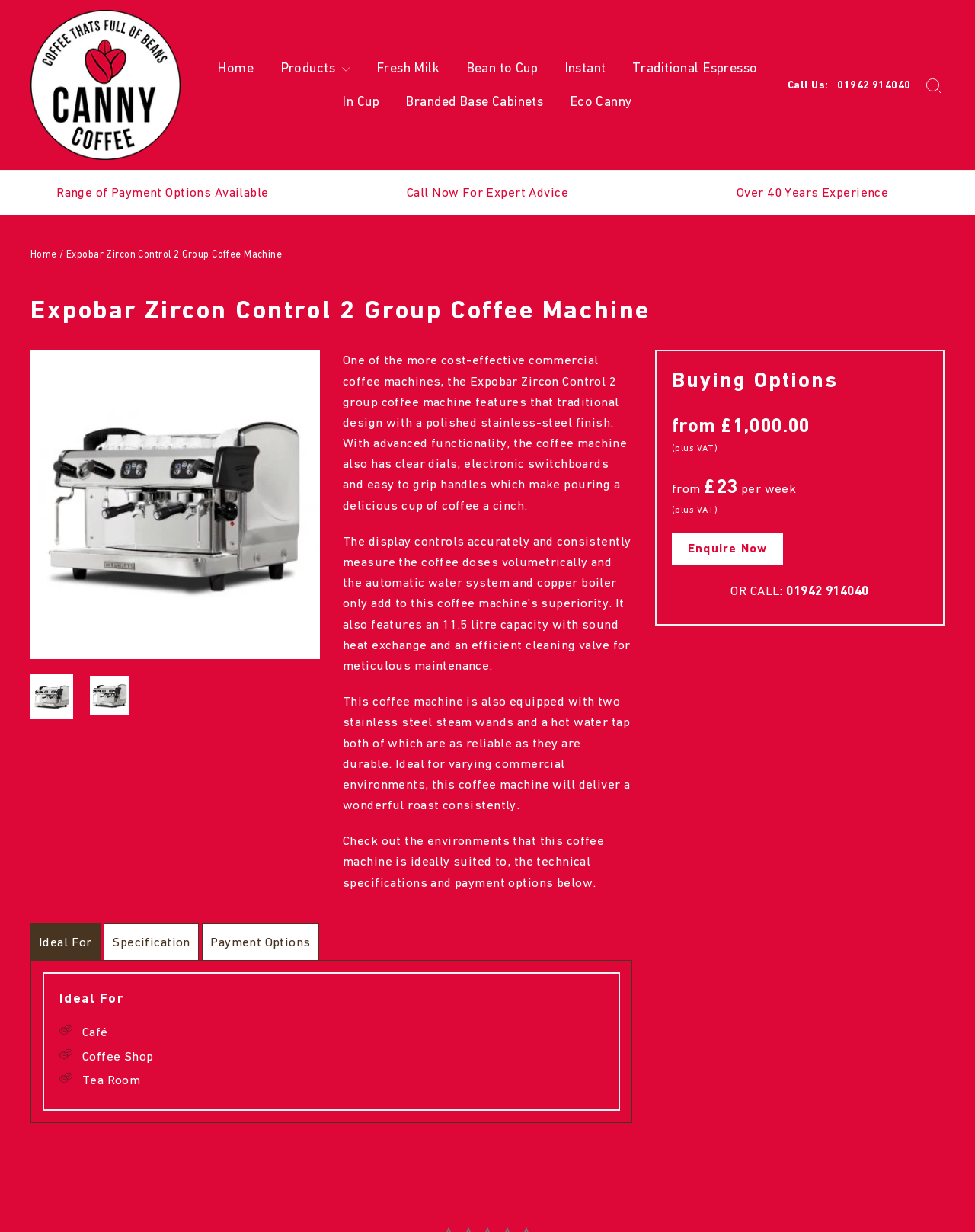What is the name of the coffee machine?
Look at the image and respond to the question as thoroughly as possible.

The name of the coffee machine can be found in the heading 'Expobar Zircon Control 2 Group Coffee Machine' and also in the breadcrumbs navigation.